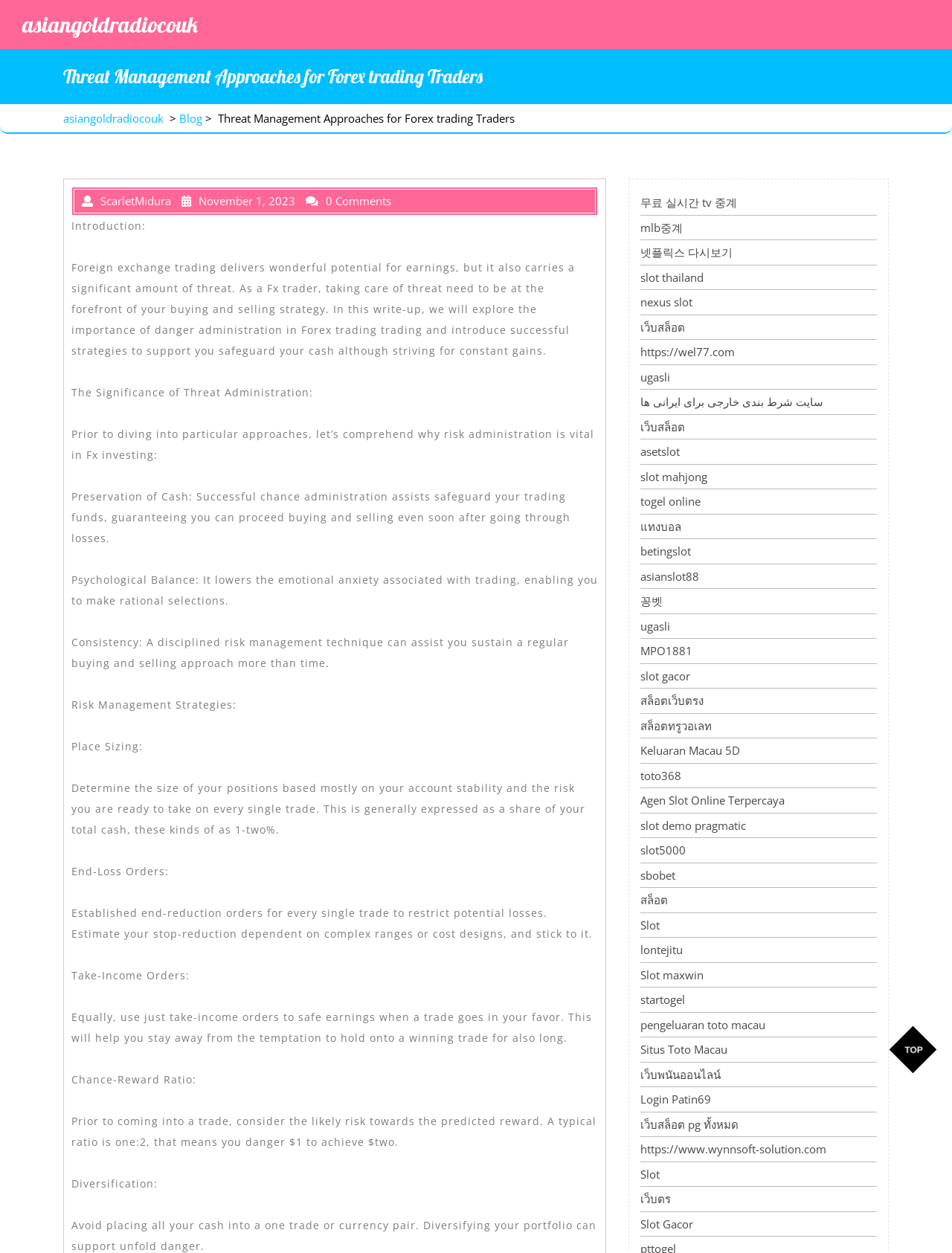Provide the bounding box coordinates for the UI element described in this sentence: "Slot Gacor". The coordinates should be four float values between 0 and 1, i.e., [left, top, right, bottom].

[0.673, 0.971, 0.728, 0.982]